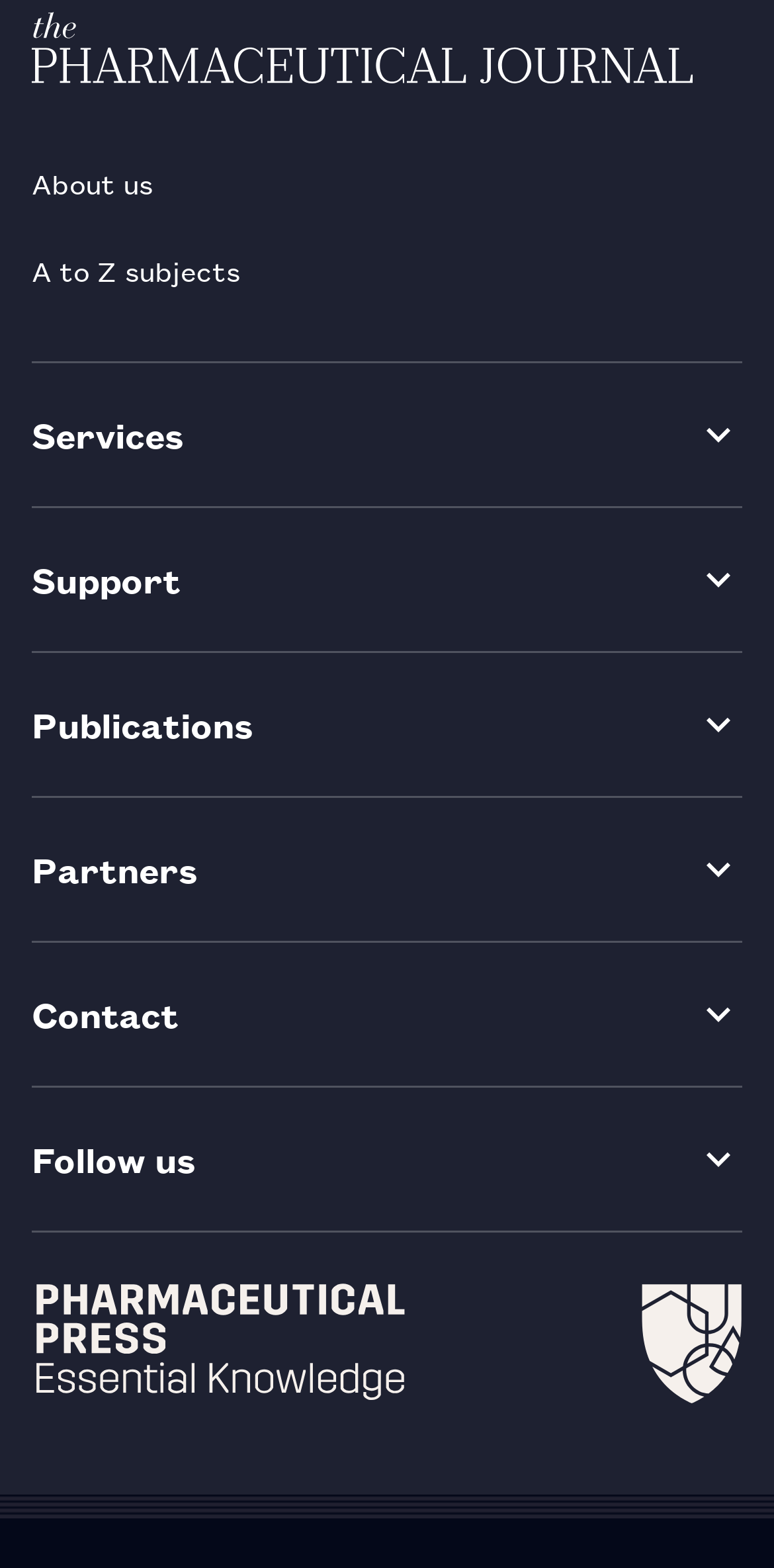Can you specify the bounding box coordinates for the region that should be clicked to fulfill this instruction: "Go to the 'Forums' page".

None